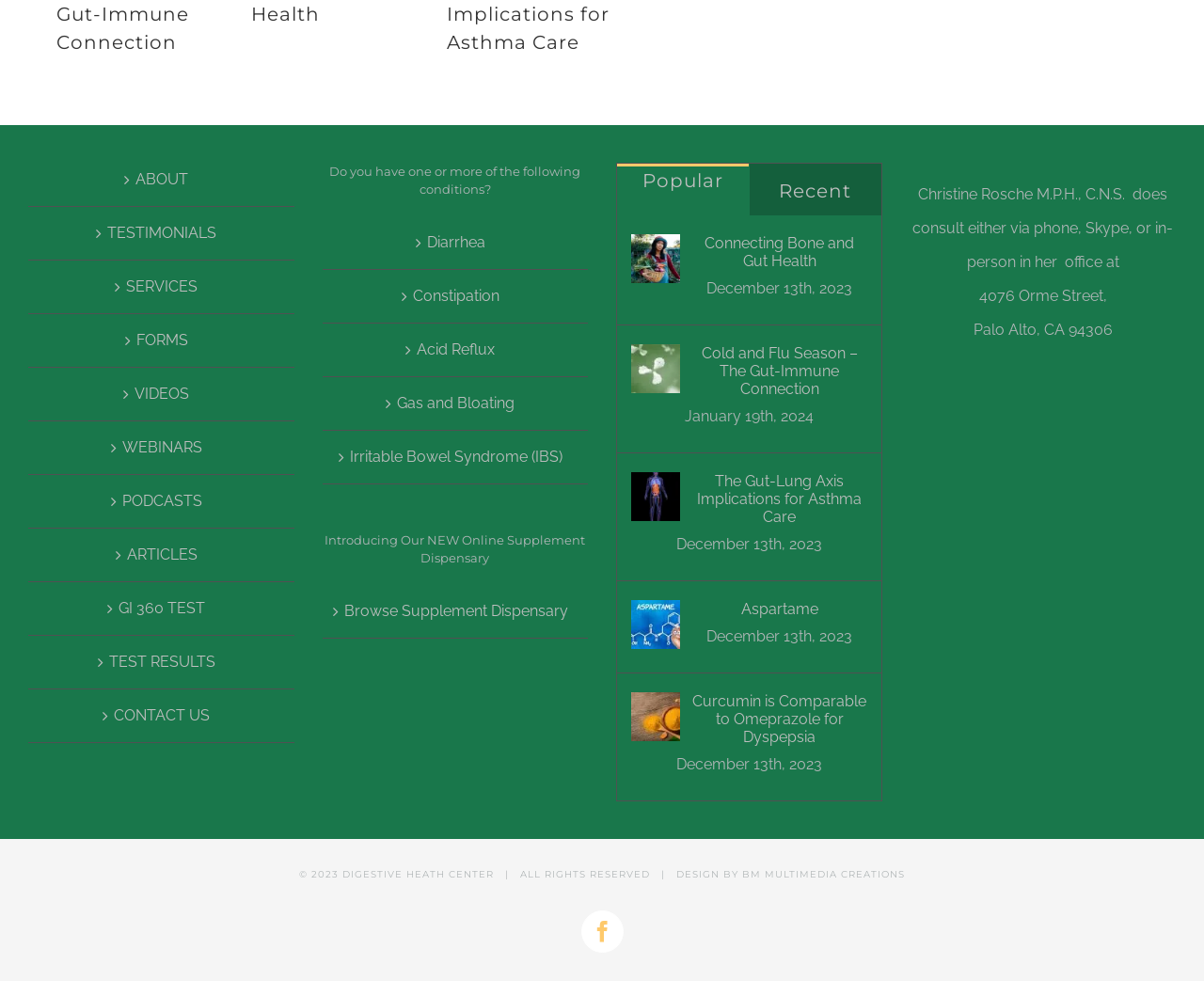Can you find the bounding box coordinates for the element to click on to achieve the instruction: "Contact Christine Rosche via phone or Skype"?

[0.758, 0.188, 0.974, 0.276]